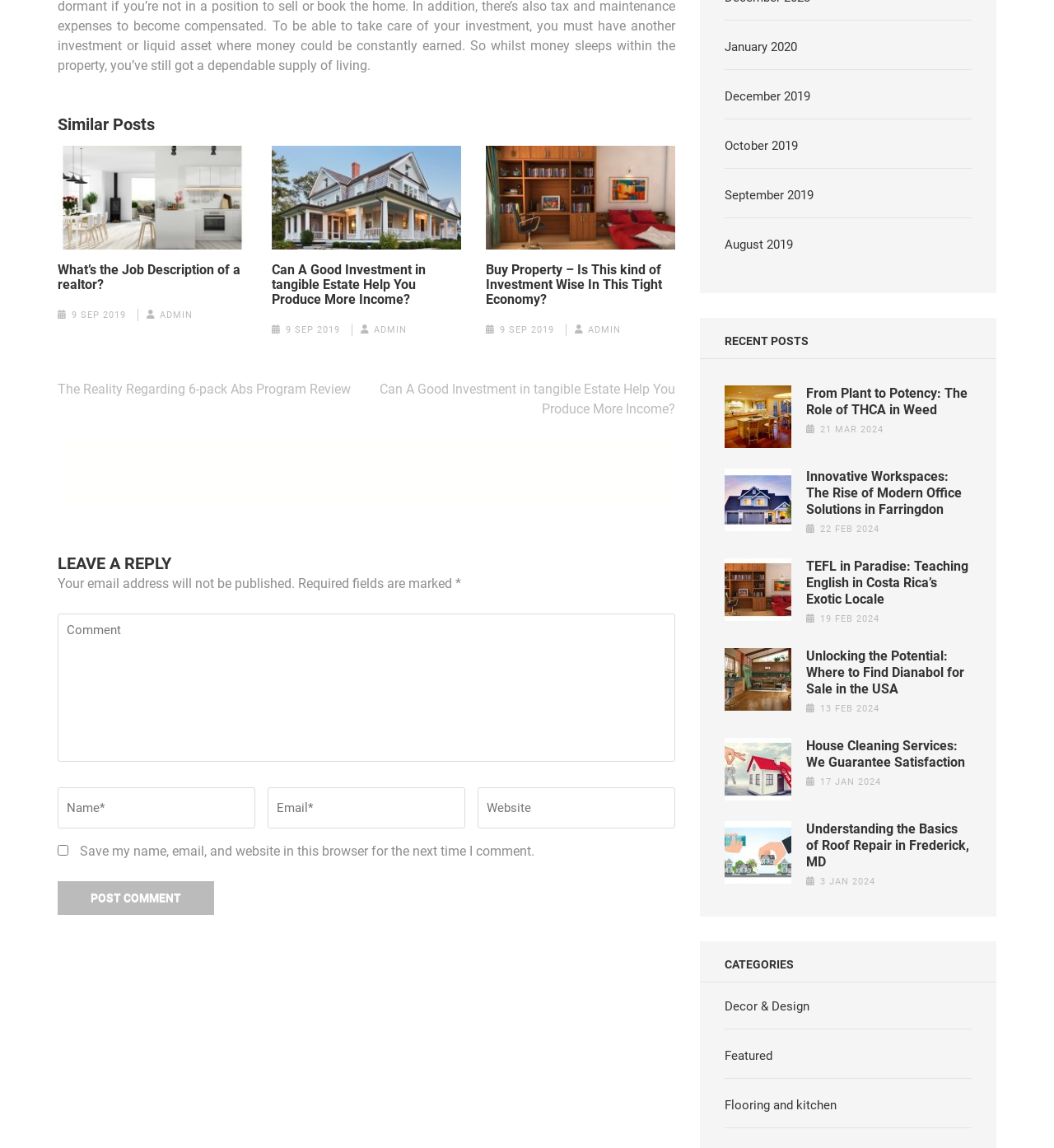Please specify the bounding box coordinates of the region to click in order to perform the following instruction: "Leave a reply".

[0.055, 0.483, 0.641, 0.5]